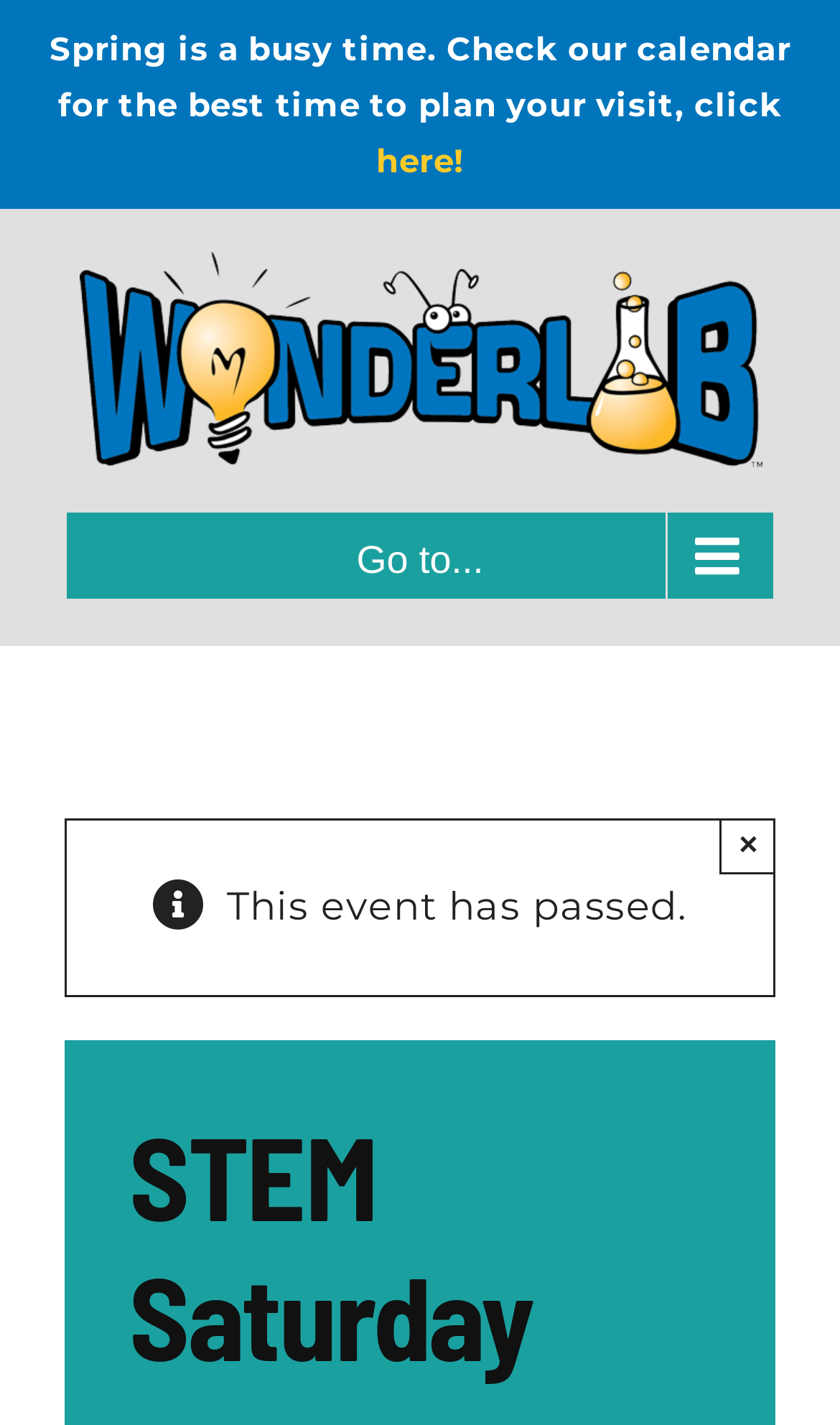Identify the bounding box for the given UI element using the description provided. Coordinates should be in the format (top-left x, top-left y, bottom-right x, bottom-right y) and must be between 0 and 1. Here is the description: FAQ

None